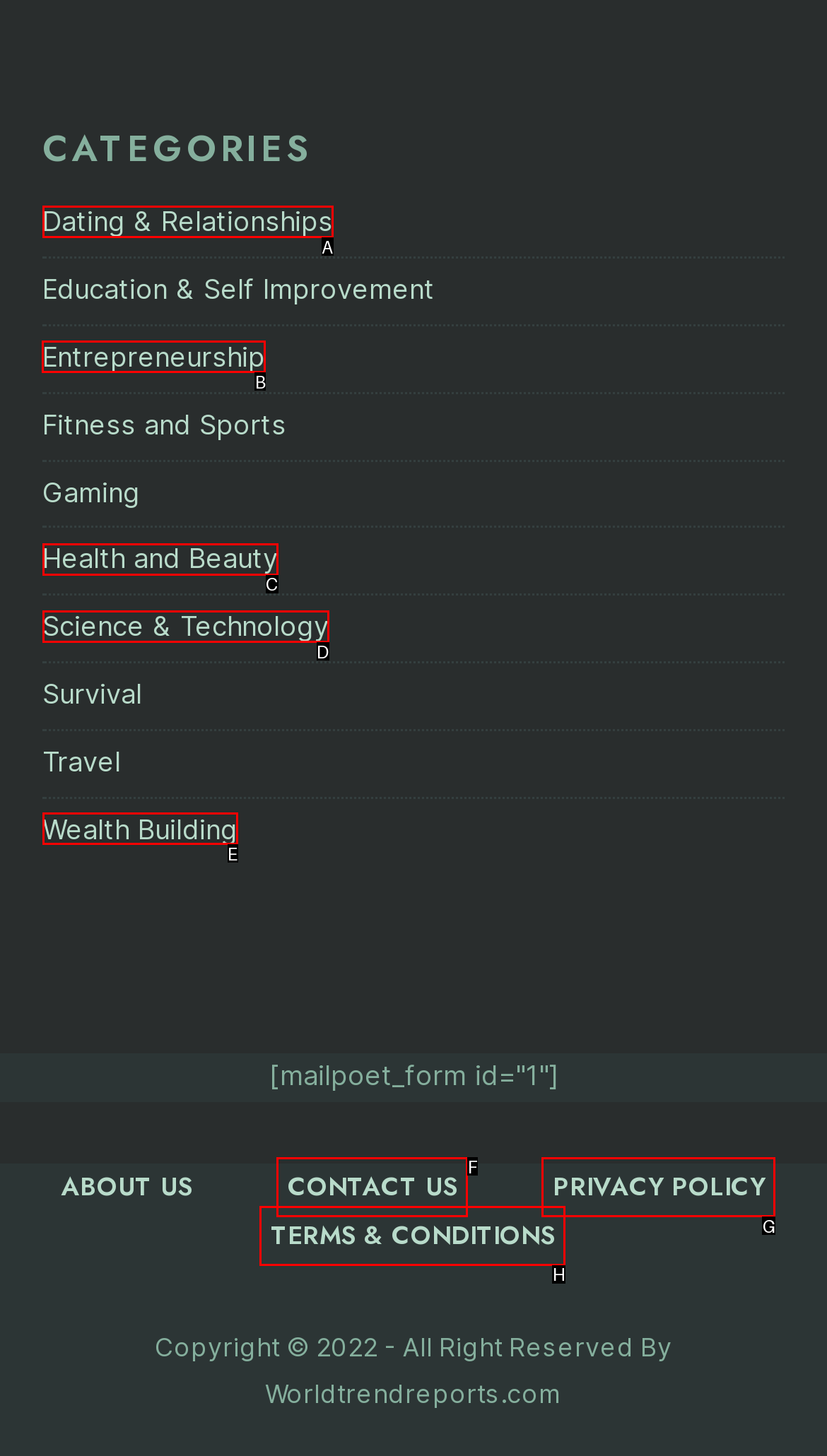Identify the correct option to click in order to accomplish the task: Click on Entrepreneurship Provide your answer with the letter of the selected choice.

B